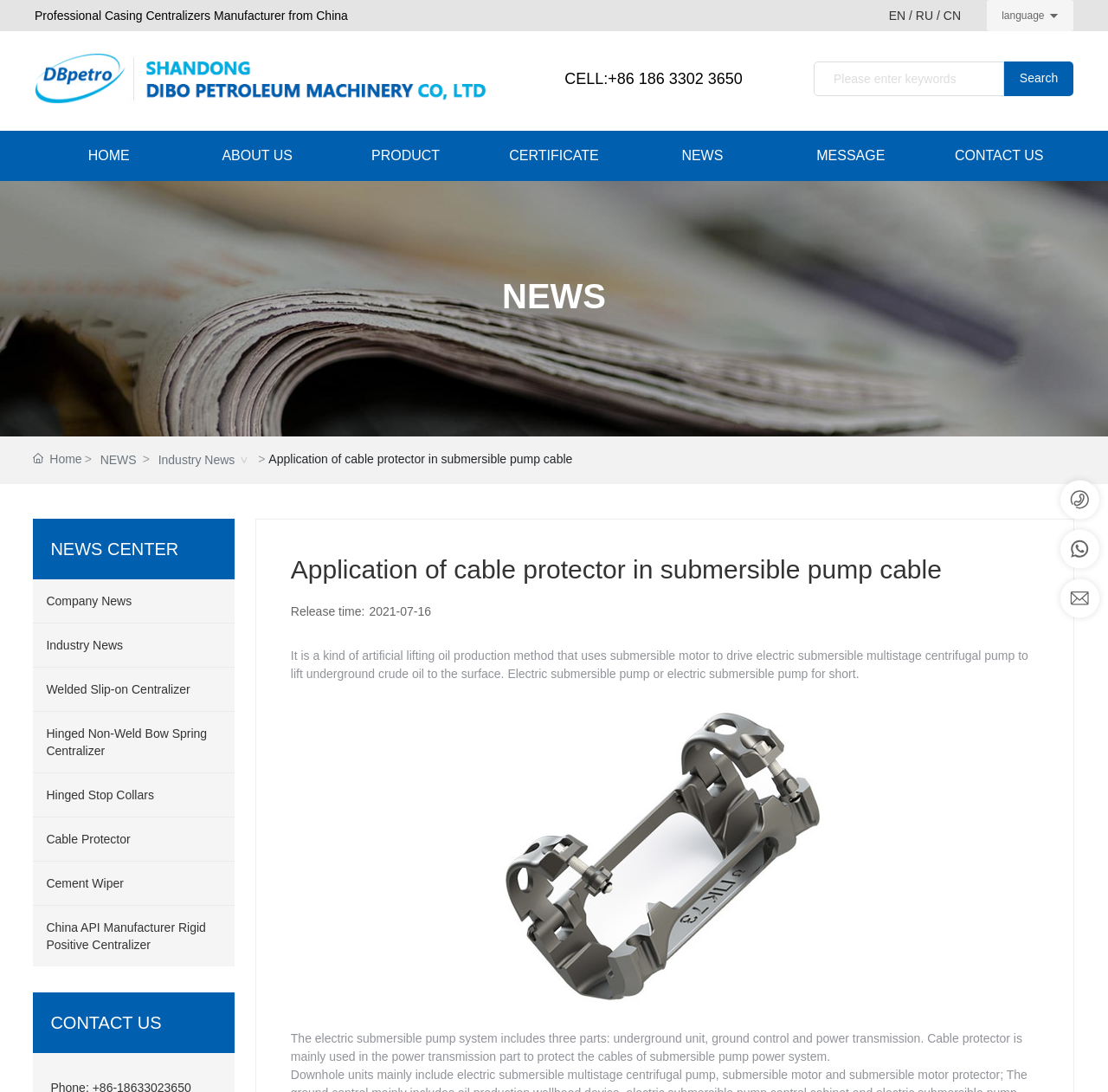What is the main product category of the website?
Observe the image and answer the question with a one-word or short phrase response.

Casing Centralizers